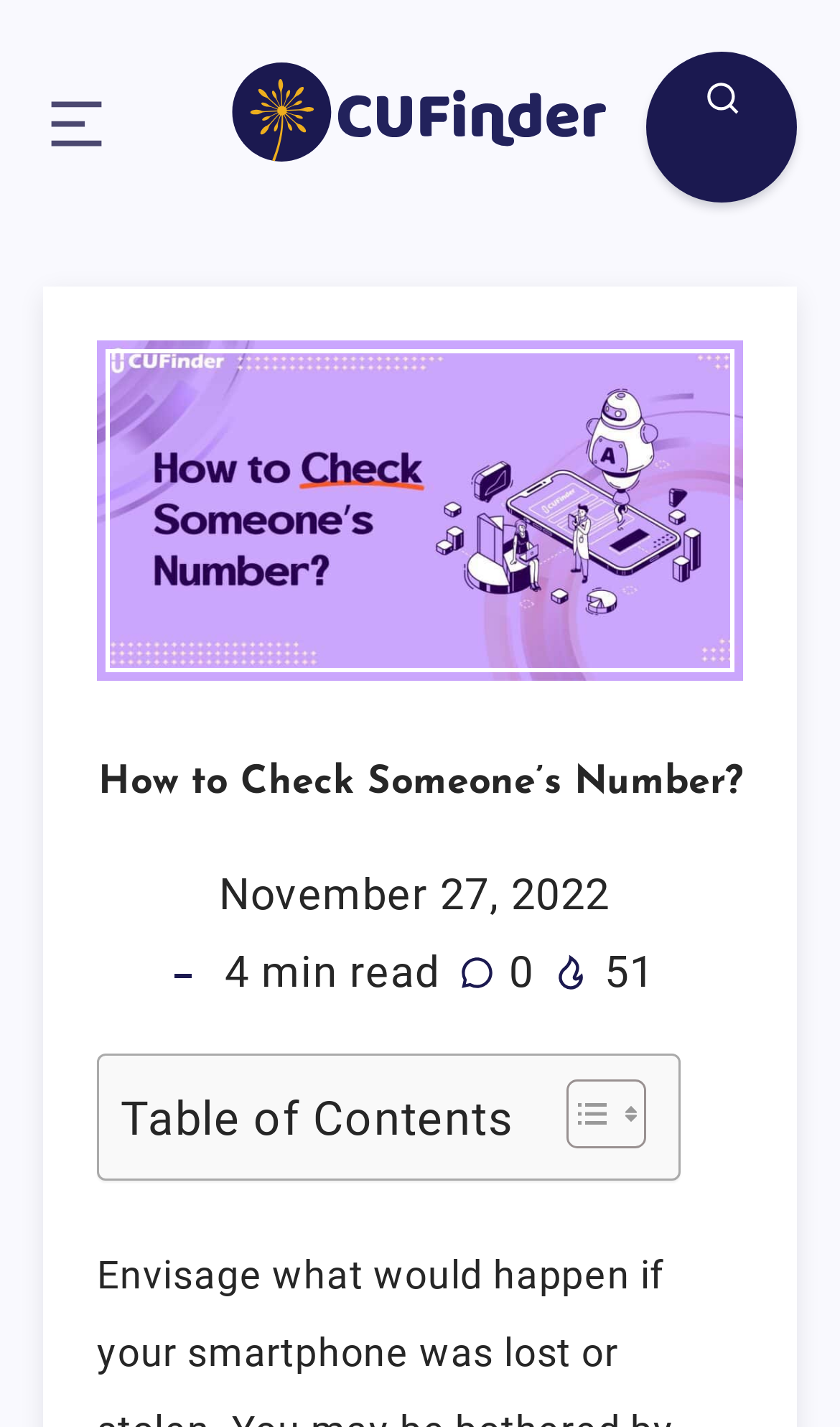Write a detailed summary of the webpage.

The webpage is about checking someone's phone number, with a focus on doing it online for free. At the top left, there is a small image, and next to it, a link to "CUFinder" with a larger image. On the top right, there is a link to "Search on this blog" with a small image.

Below the top section, there is a main header section with a large image and a heading that reads "How to Check Someone’s Number?". This section also includes the date "November 27, 2022", and some metadata such as "min read" and "51 Views" with small images.

Under the header section, there is a table of contents section with a heading and a toggle button to expand or collapse the table. The table of contents is divided into two columns, with the headings and links to different sections of the article.

Overall, the webpage has a simple layout with a clear hierarchy of elements, making it easy to navigate and find the desired information.